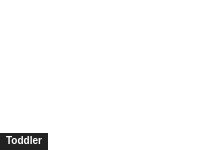Answer the question briefly using a single word or phrase: 
What type of content is available for toddlers?

Crafts and educational content